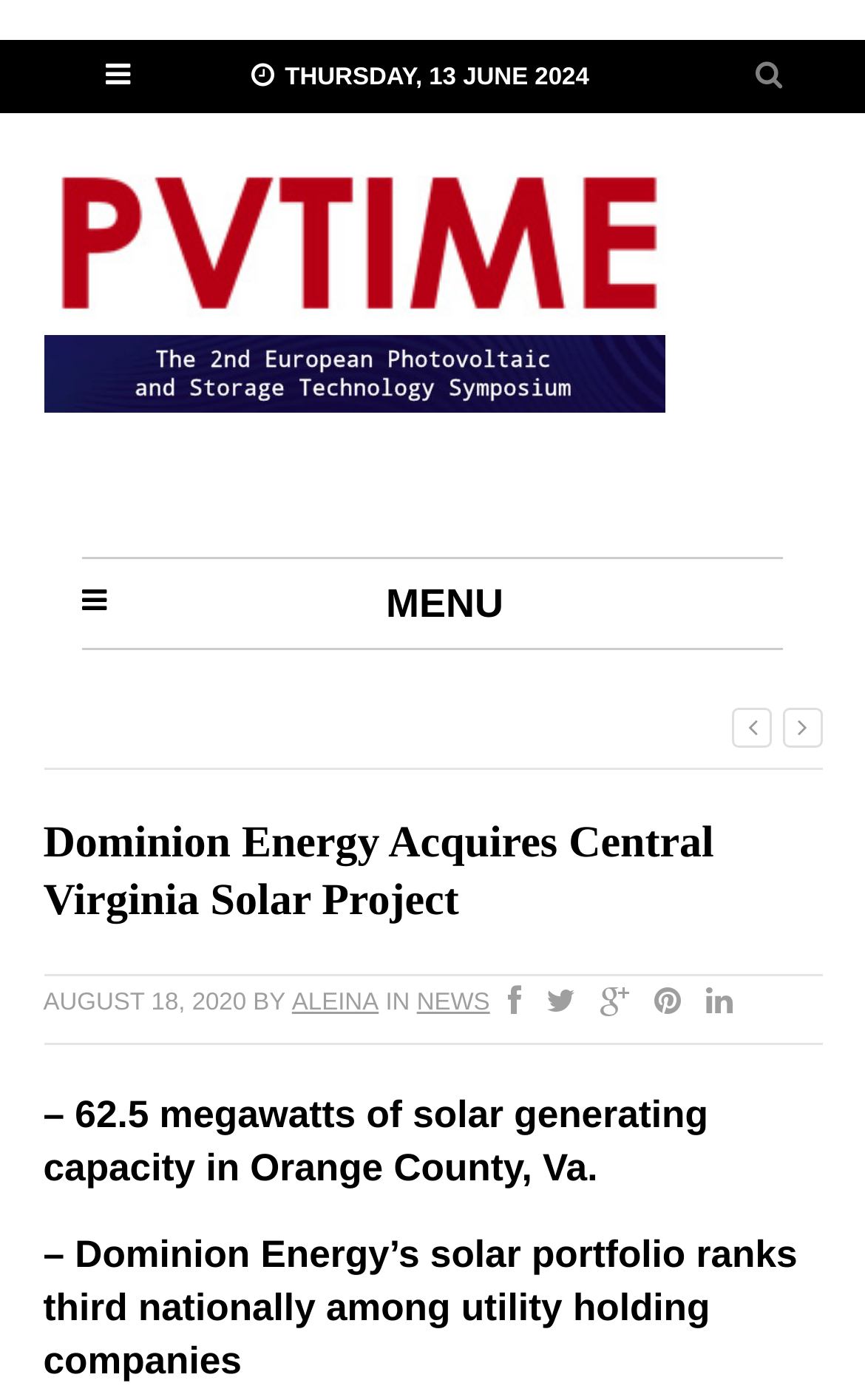What is the name of the author?
Look at the image and provide a short answer using one word or a phrase.

ALEINA